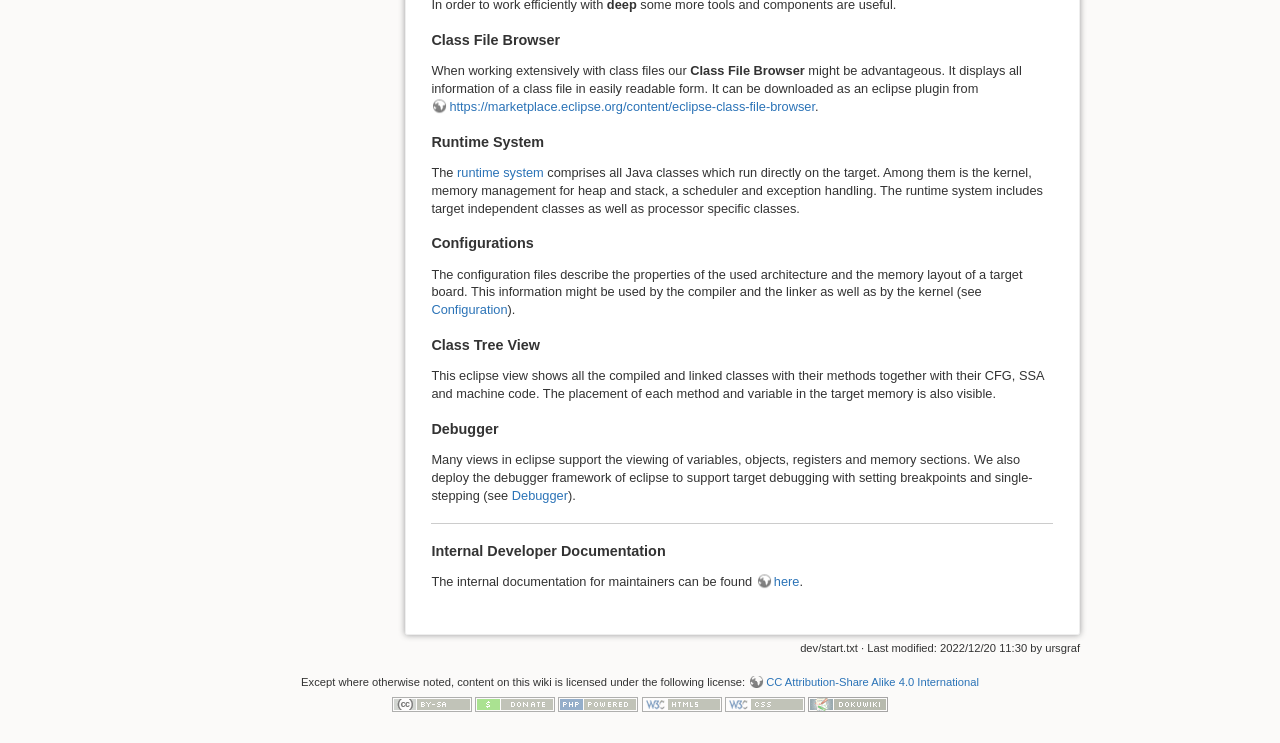Please find the bounding box for the UI component described as follows: "title="Valid HTML5"".

[0.501, 0.938, 0.564, 0.955]